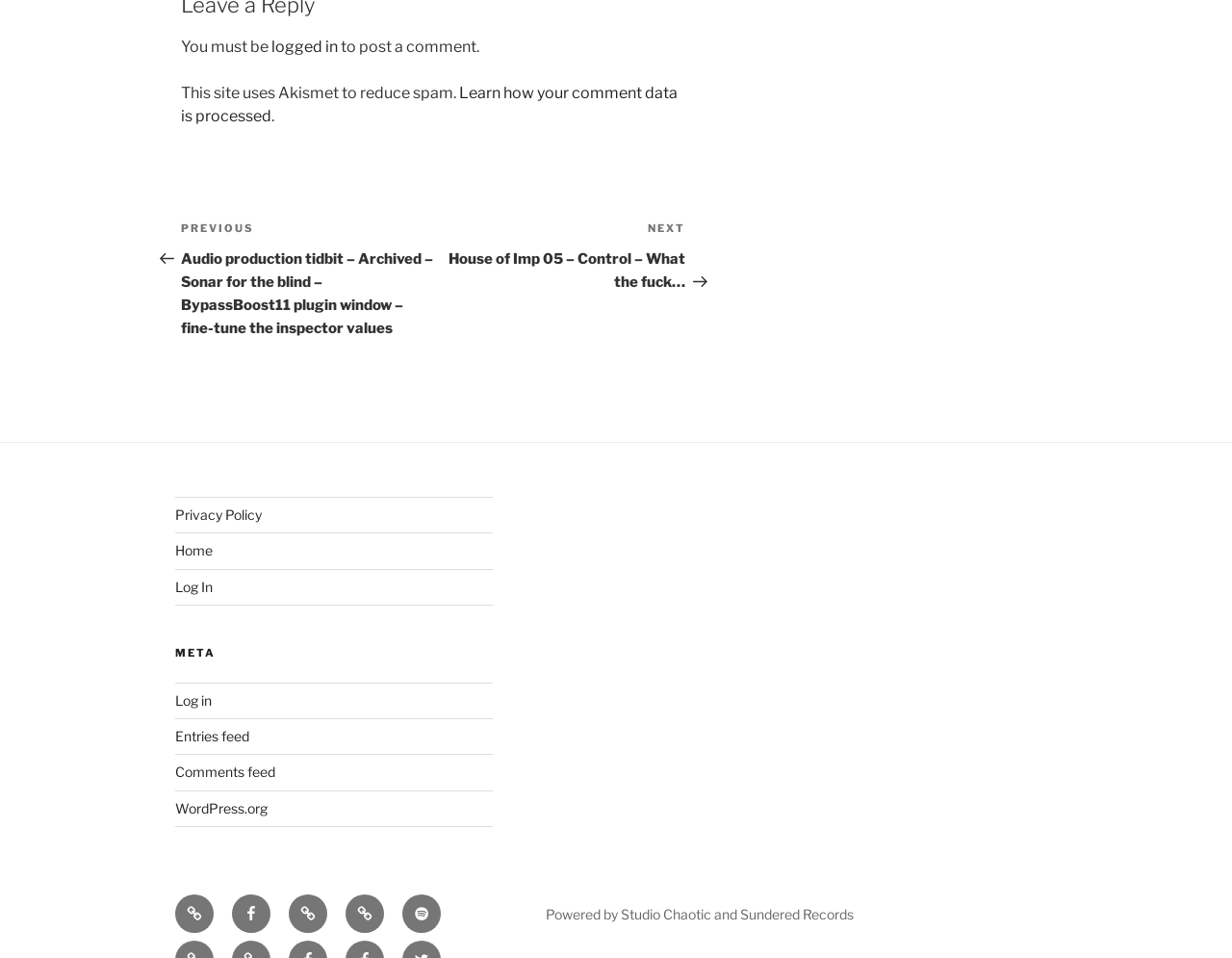Please identify the bounding box coordinates of the clickable area that will allow you to execute the instruction: "Learn how comment data is processed".

[0.147, 0.088, 0.55, 0.131]